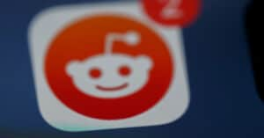How many unread notifications are there?
Please answer the question with a single word or phrase, referencing the image.

2